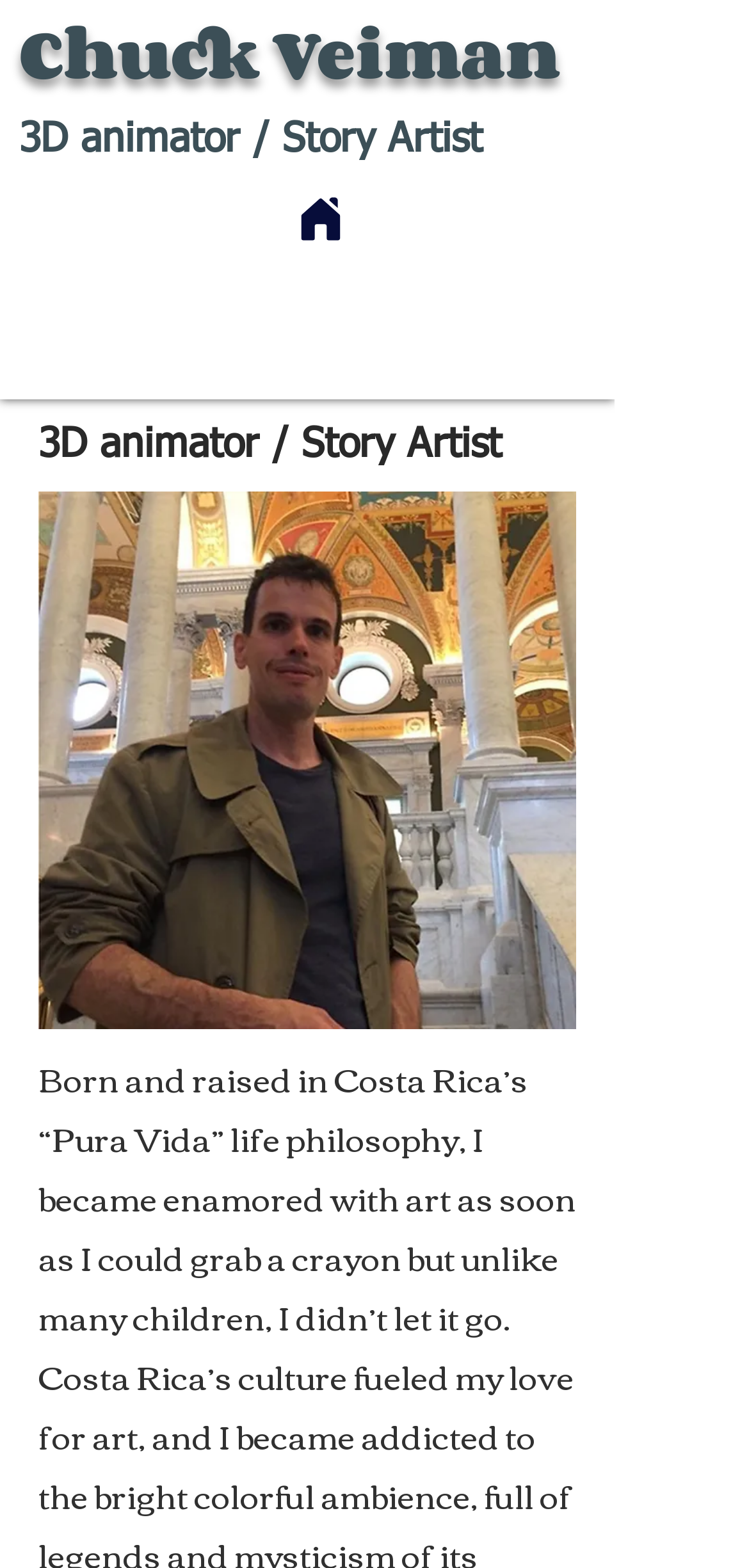Based on the image, please respond to the question with as much detail as possible:
How many navigation links are on the webpage?

I found two navigation links on the webpage. The first one is 'Home' and the second one is a dropdown menu with a button that has a popup menu. Therefore, I can conclude that there are two navigation links on the webpage.